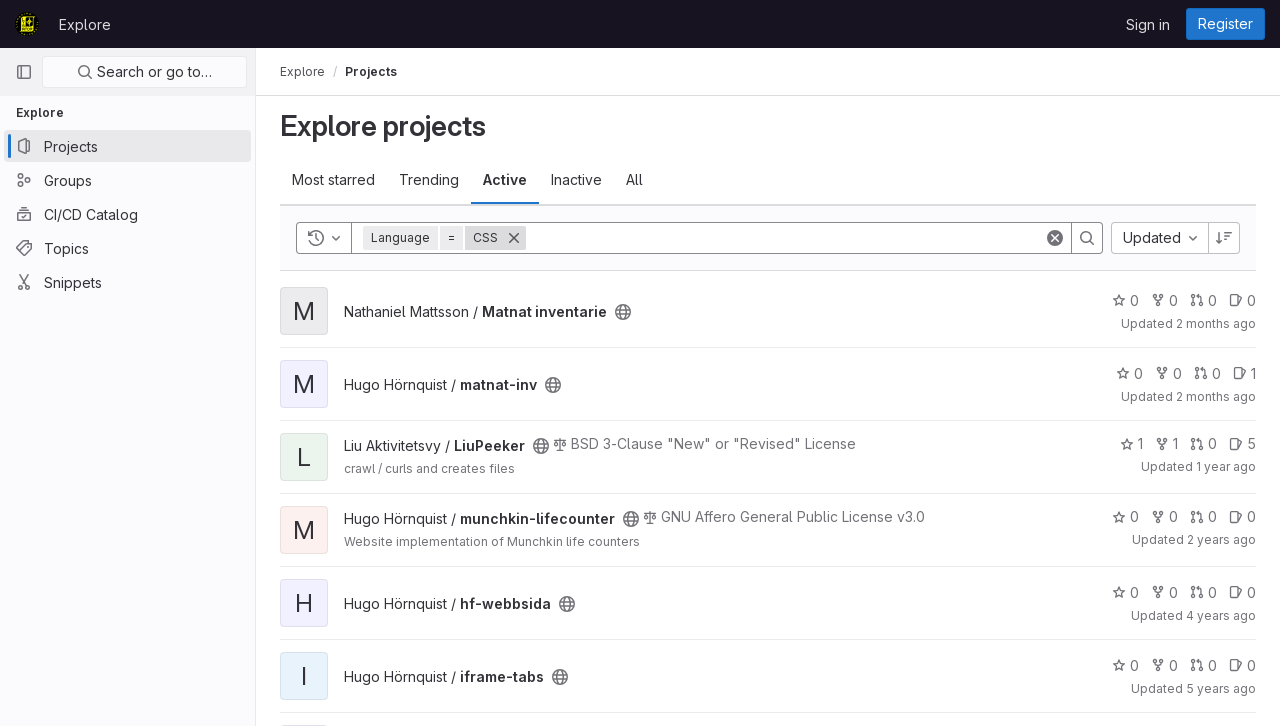Give a one-word or short phrase answer to this question: 
What is the language of the project 'Nathaniel Mattsson / Matnat inventarie'?

CSS